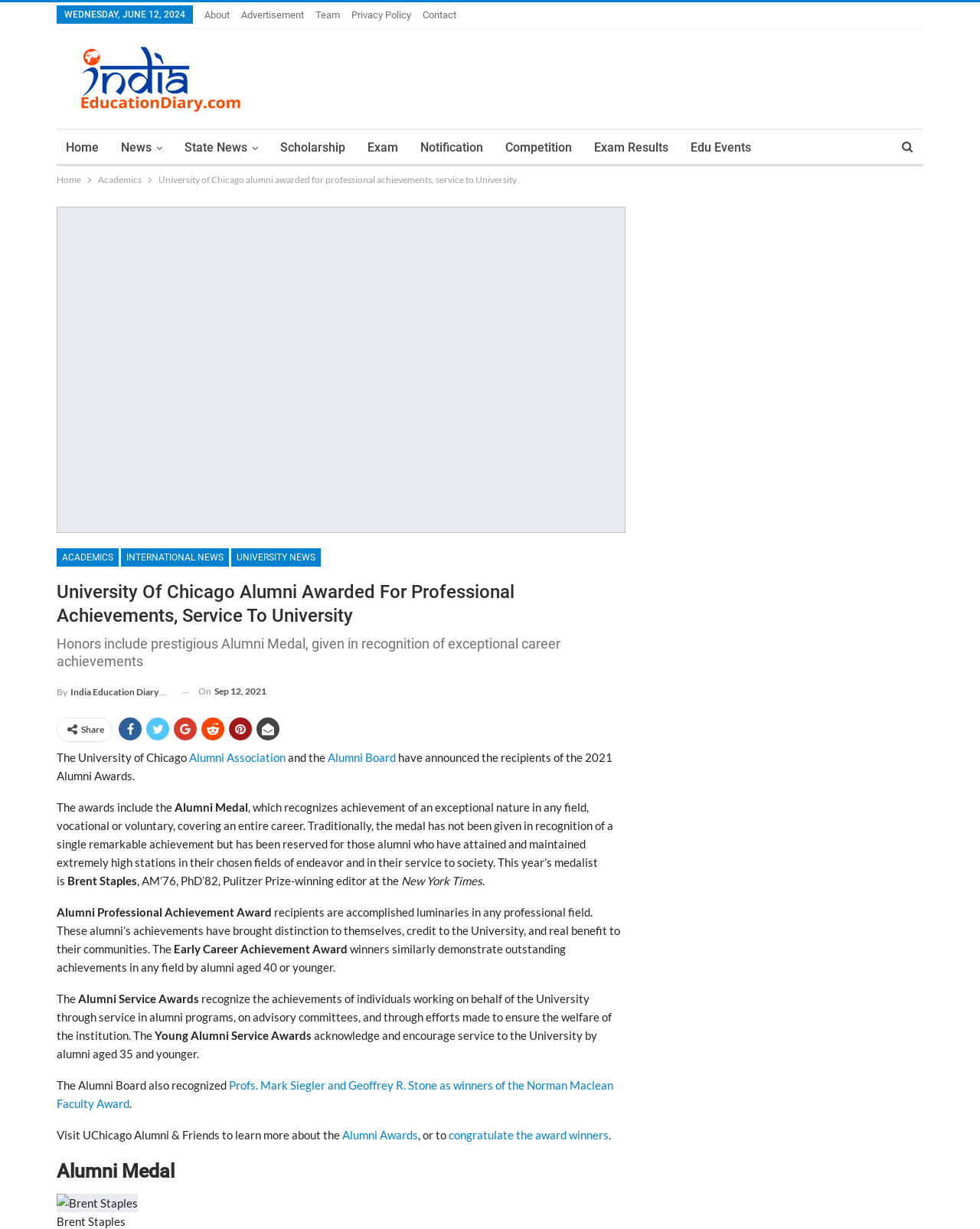Find the bounding box coordinates of the element to click in order to complete this instruction: "Visit the 'Home' page". The bounding box coordinates must be four float numbers between 0 and 1, denoted as [left, top, right, bottom].

[0.058, 0.105, 0.11, 0.135]